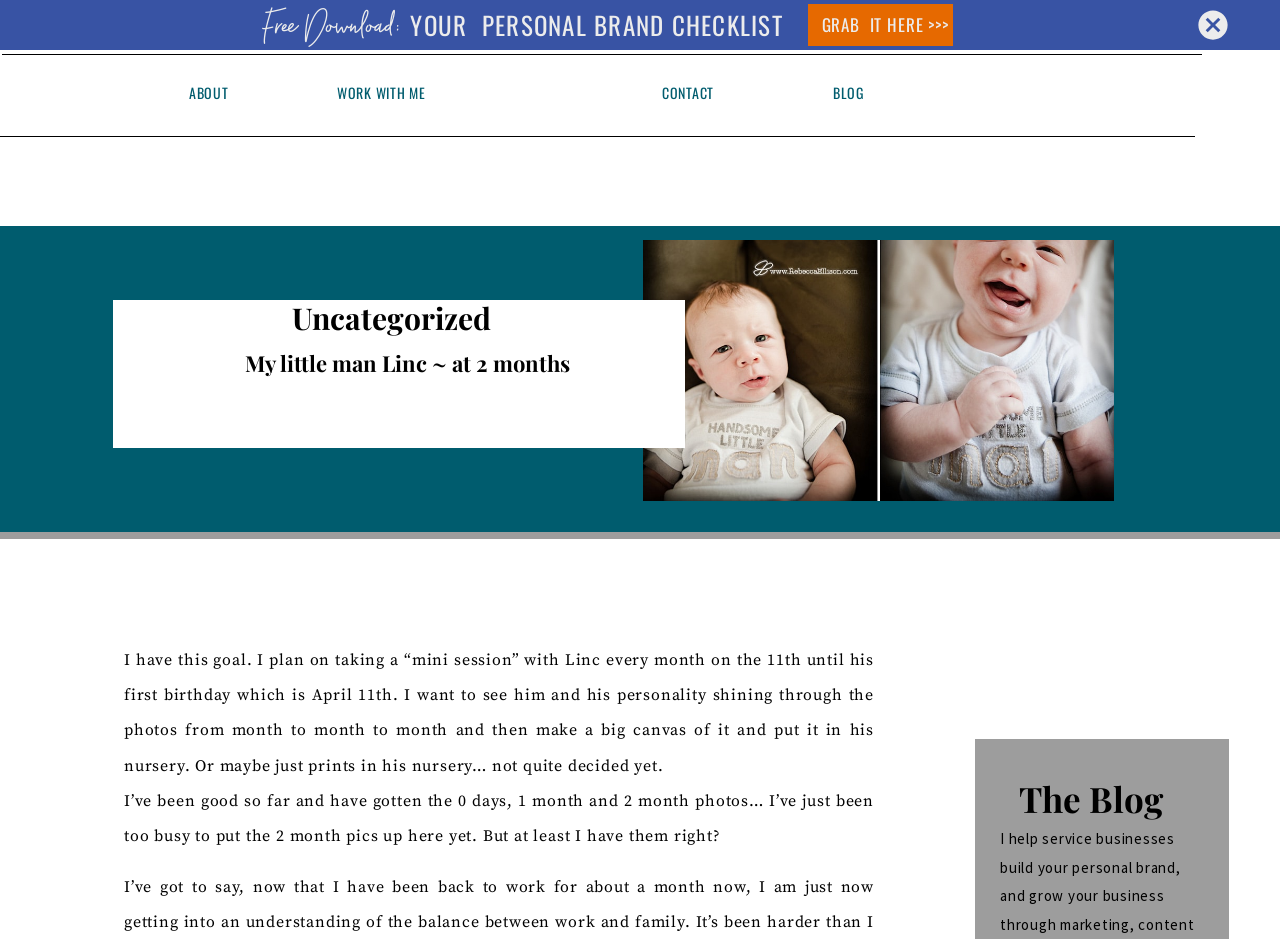What is the name of the photographer?
Answer briefly with a single word or phrase based on the image.

Rebecca Ellison